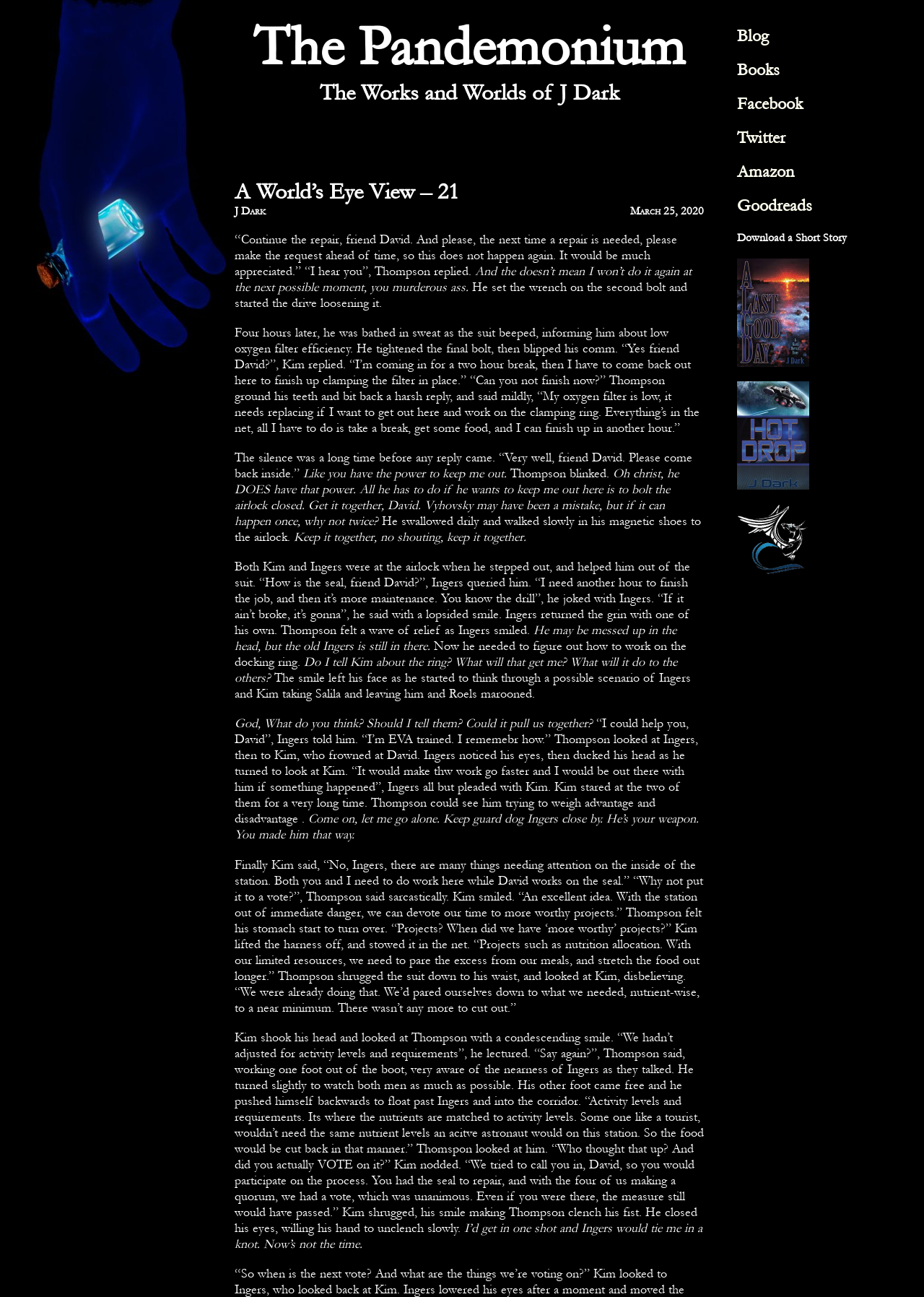Please identify the bounding box coordinates of the area that needs to be clicked to fulfill the following instruction: "Click the 'March 25, 2020' link."

[0.682, 0.157, 0.762, 0.167]